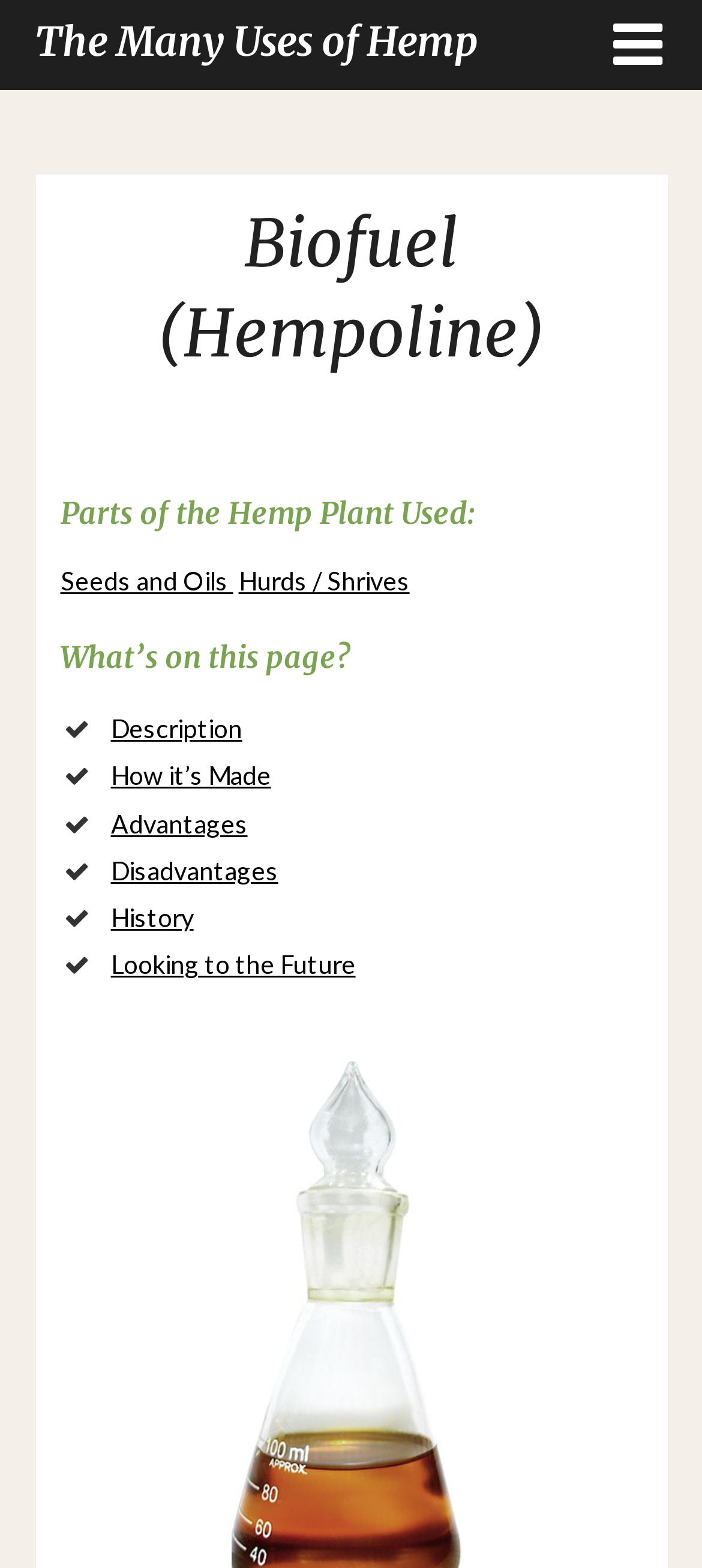Offer a thorough description of the webpage.

The webpage is about biofuels produced from hemp plants, specifically focusing on hempoline. At the top-left corner, there is a link to "The Many Uses of Hemp". On the top-right corner, there is an expandable link with an icon. Below this icon, there is a header section with a heading "Biofuel (Hempoline)".

The main content of the webpage is divided into sections. The first section is headed by "Parts of the Hemp Plant Used:", which is located below the header section. This section contains three links: "Seeds and Oils", "Hurds / Shrives", and a non-clickable text element in between them.

Below the "Parts of the Hemp Plant Used:" section, there is another heading "What’s on this page?". This section contains six links: "Description", "How it’s Made", "Advantages", "Disadvantages", "History", and "Looking to the Future". These links are arranged vertically, with "Description" at the top and "Looking to the Future" at the bottom.